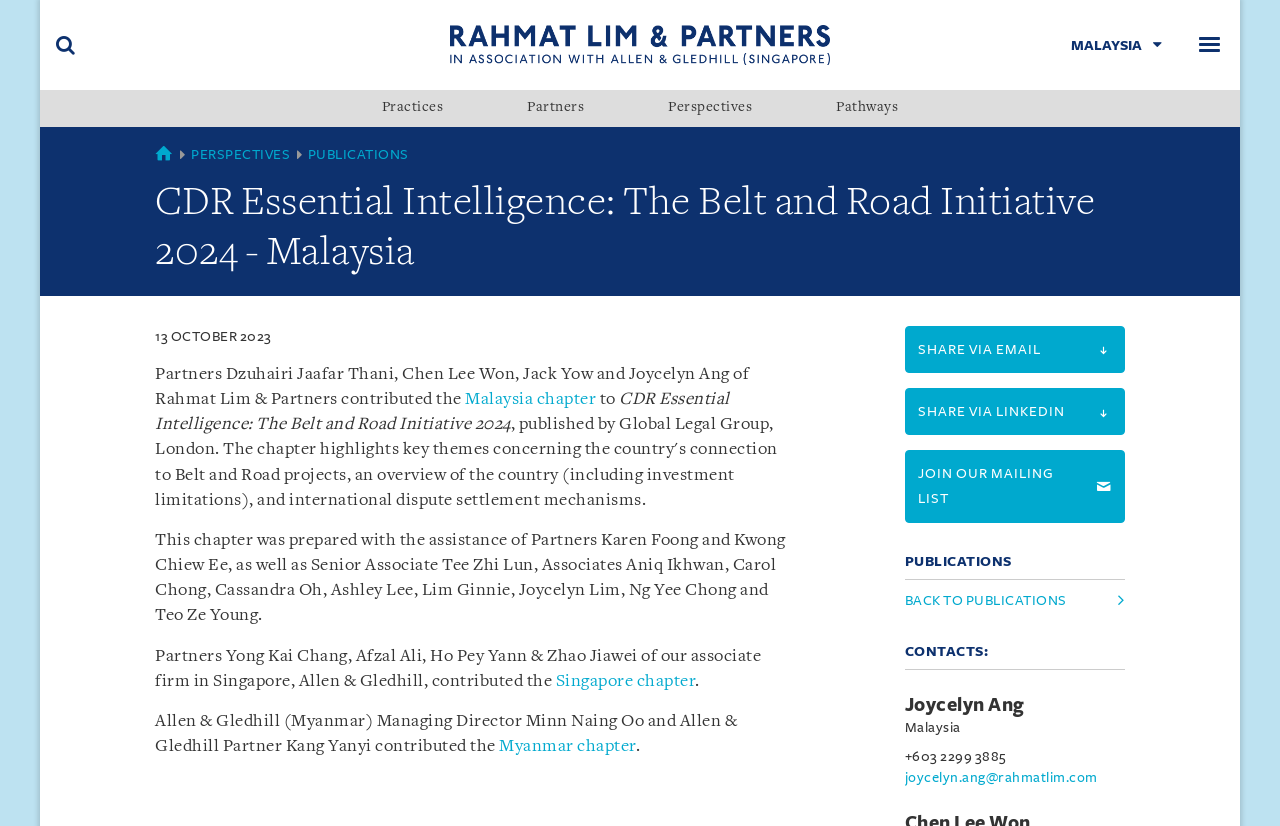Please identify the bounding box coordinates for the region that you need to click to follow this instruction: "Go to Practices page".

[0.266, 0.109, 0.379, 0.154]